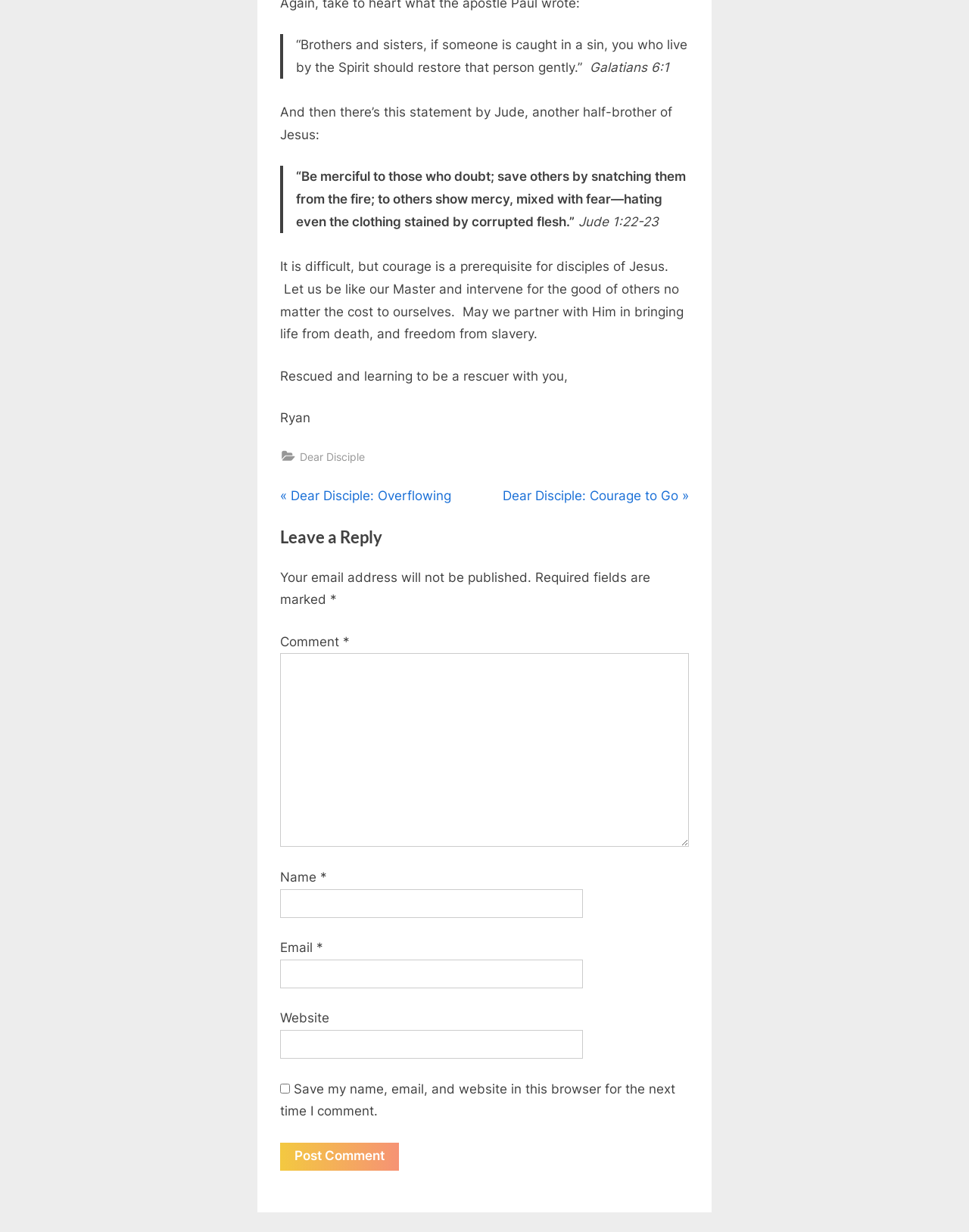With reference to the image, please provide a detailed answer to the following question: What is the purpose of the checkbox?

The checkbox is used to save the user's name, email, and website in the browser for the next time they comment, so they don't have to fill in the information again.